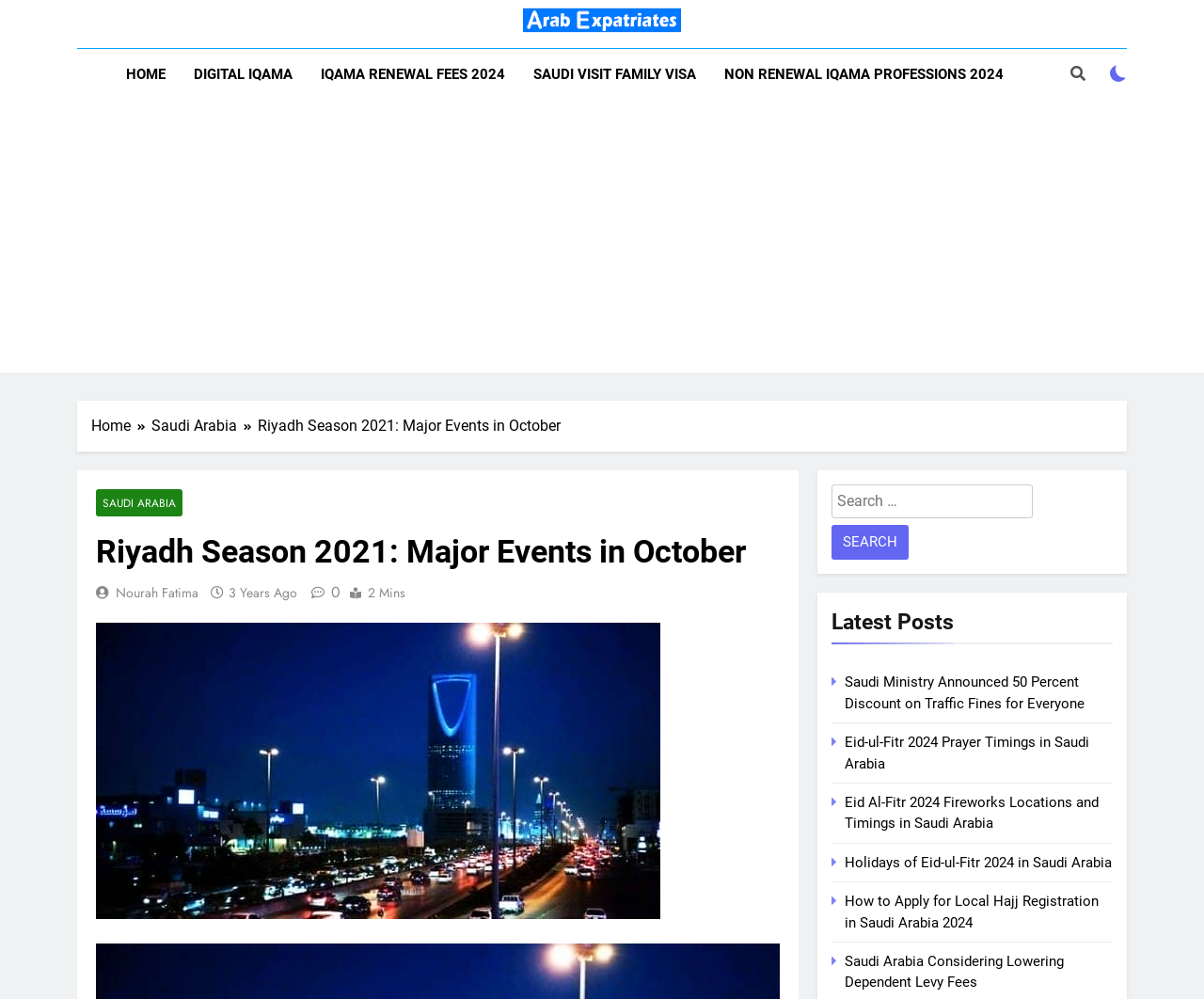Please locate and generate the primary heading on this webpage.

Riyadh Season 2021: Major Events in October